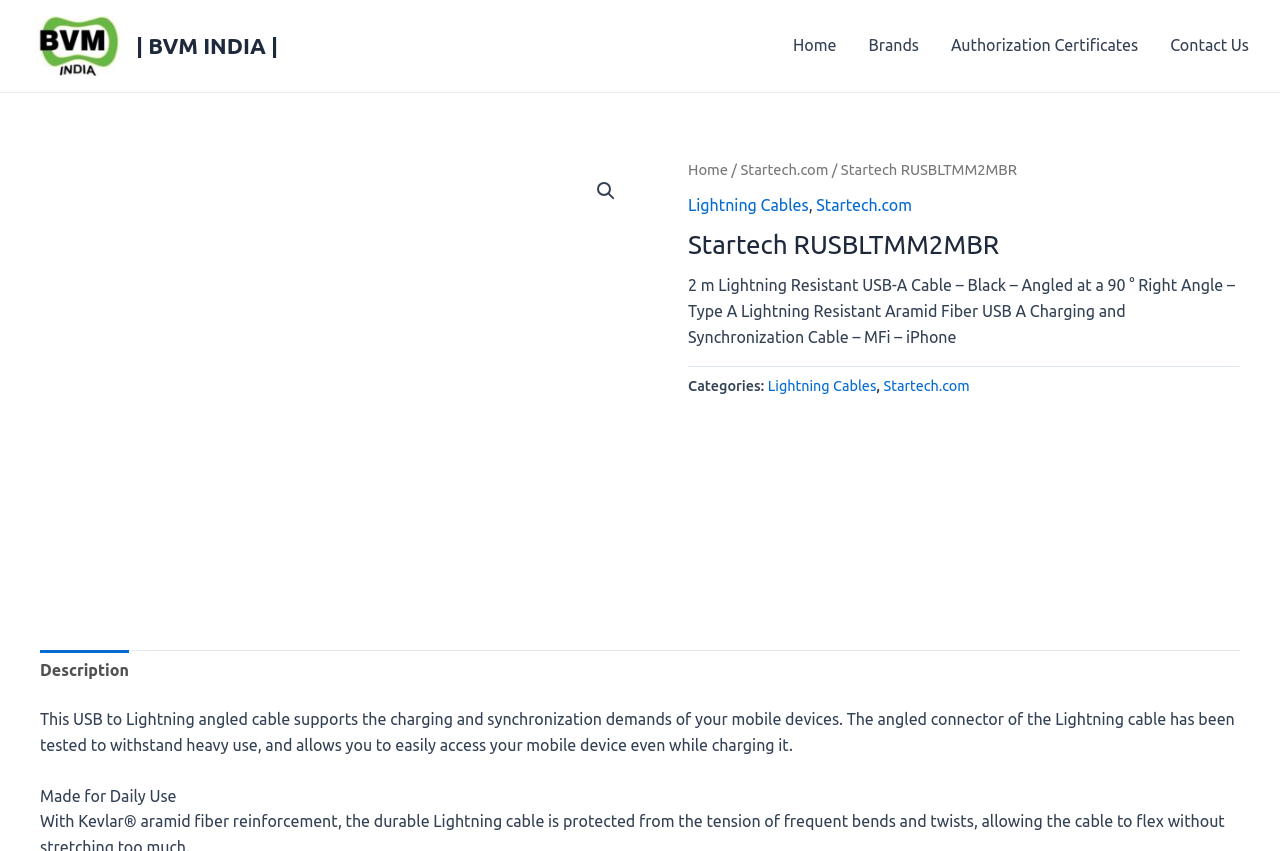What type of fiber is used in the USB A Charging and Synchronization Cable?
Please give a detailed answer to the question using the information shown in the image.

I found the answer by looking at the product description, which mentions 'Type A Lightning Resistant Aramid Fiber USB A Charging and Synchronization Cable –'.